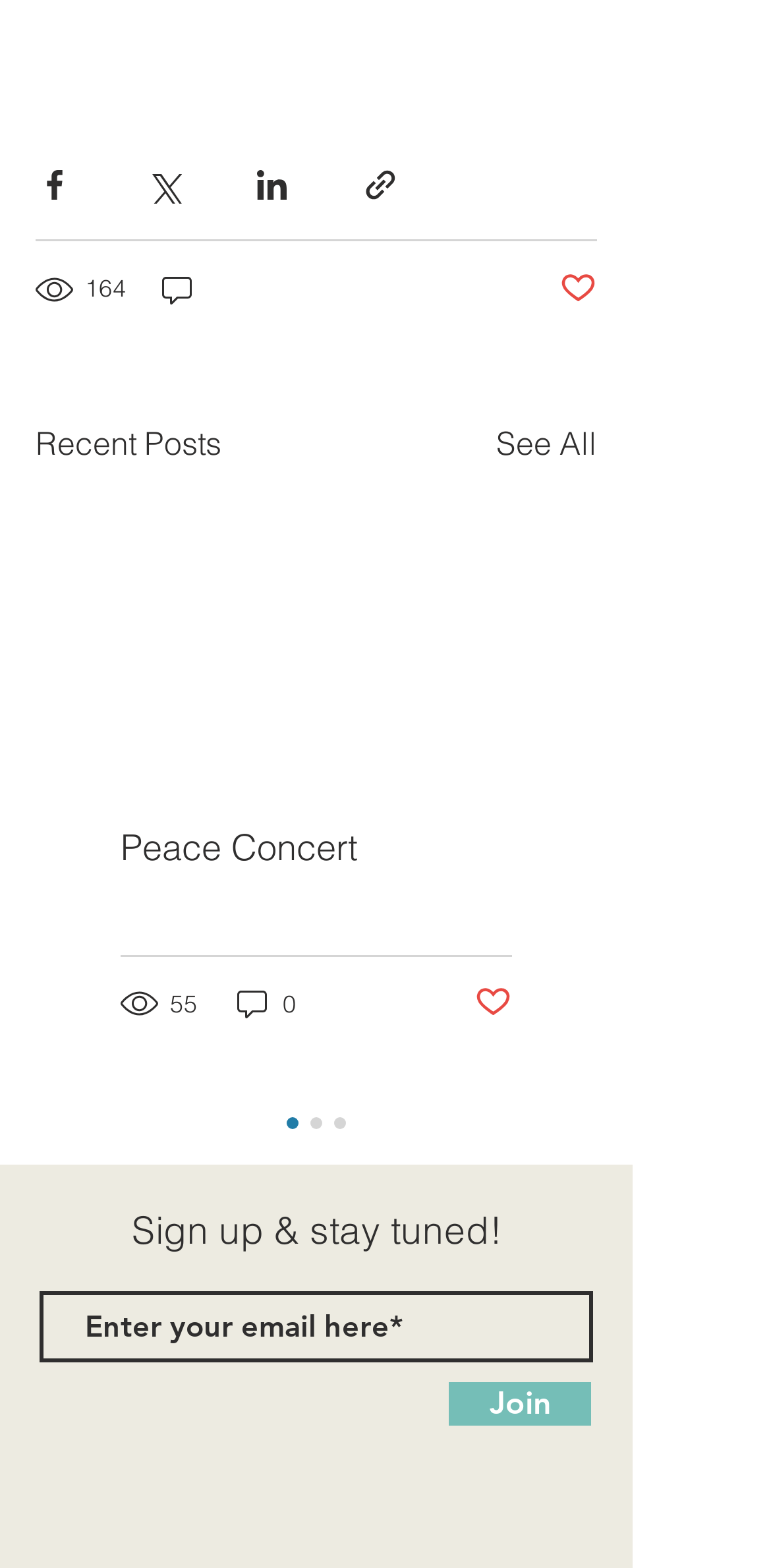Specify the bounding box coordinates (top-left x, top-left y, bottom-right x, bottom-right y) of the UI element in the screenshot that matches this description: Post not marked as liked

[0.726, 0.171, 0.774, 0.197]